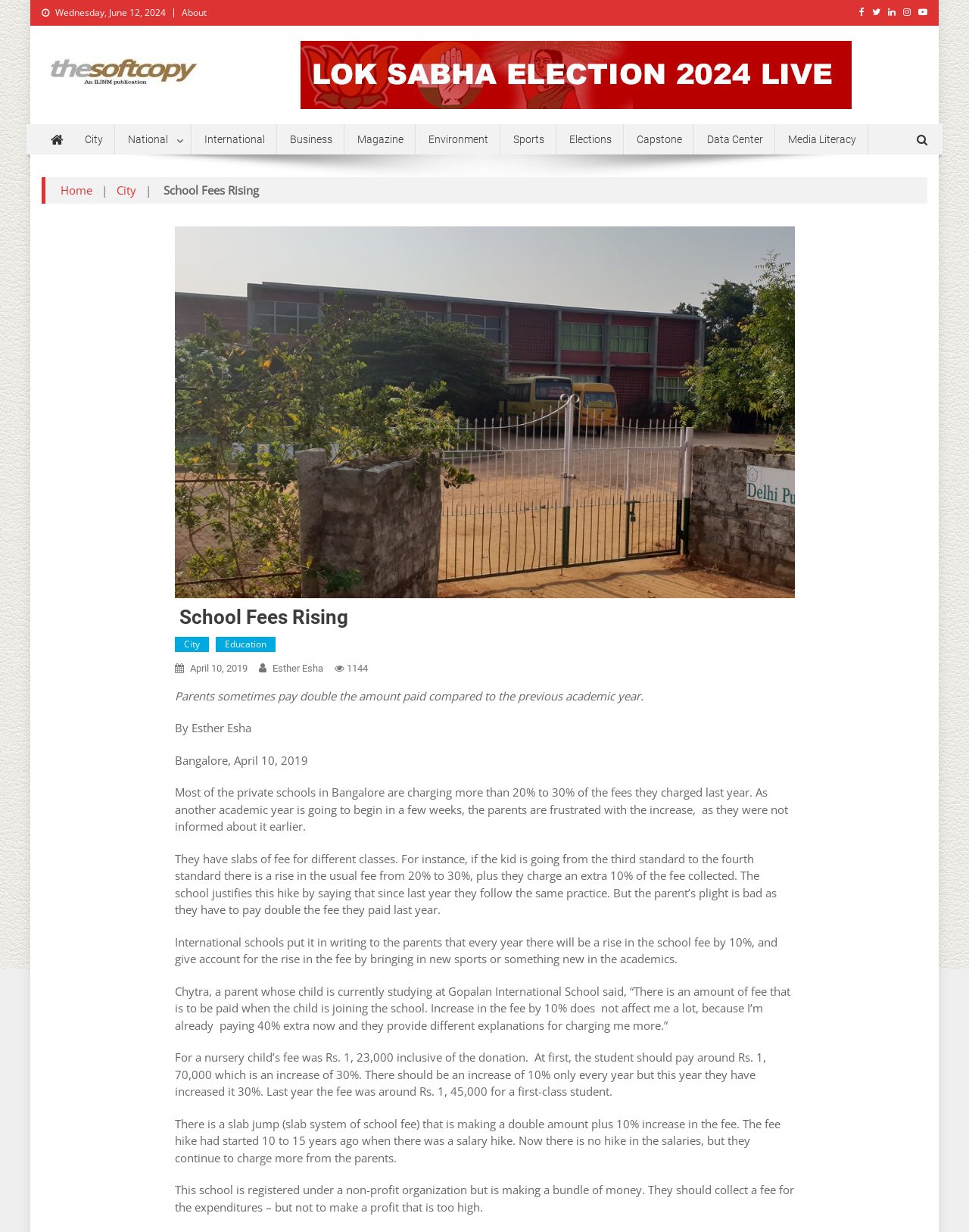Who is the author of the article?
Provide a detailed answer to the question using information from the image.

The author of the article is mentioned in the text 'By Esther Esha' which is located in the article body.